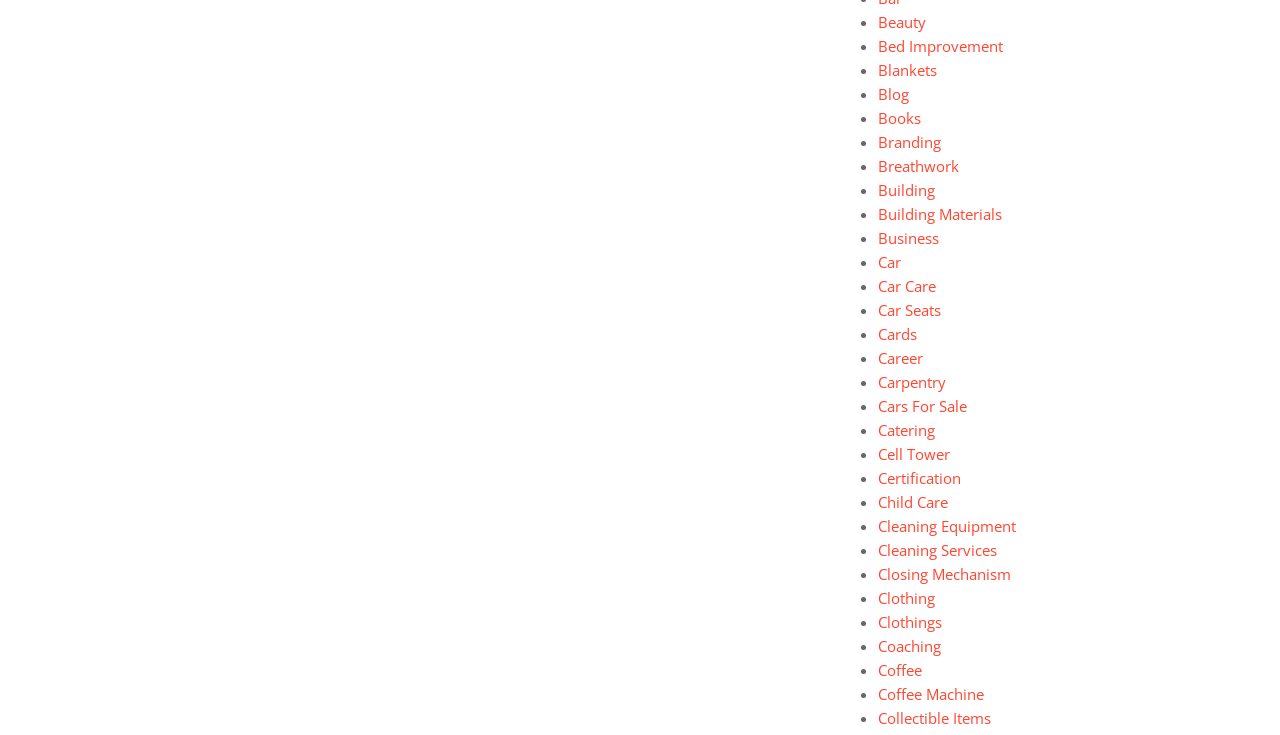Determine the bounding box coordinates in the format (top-left x, top-left y, bottom-right x, bottom-right y). Ensure all values are floating point numbers between 0 and 1. Identify the bounding box of the UI element described by: Permalink

None